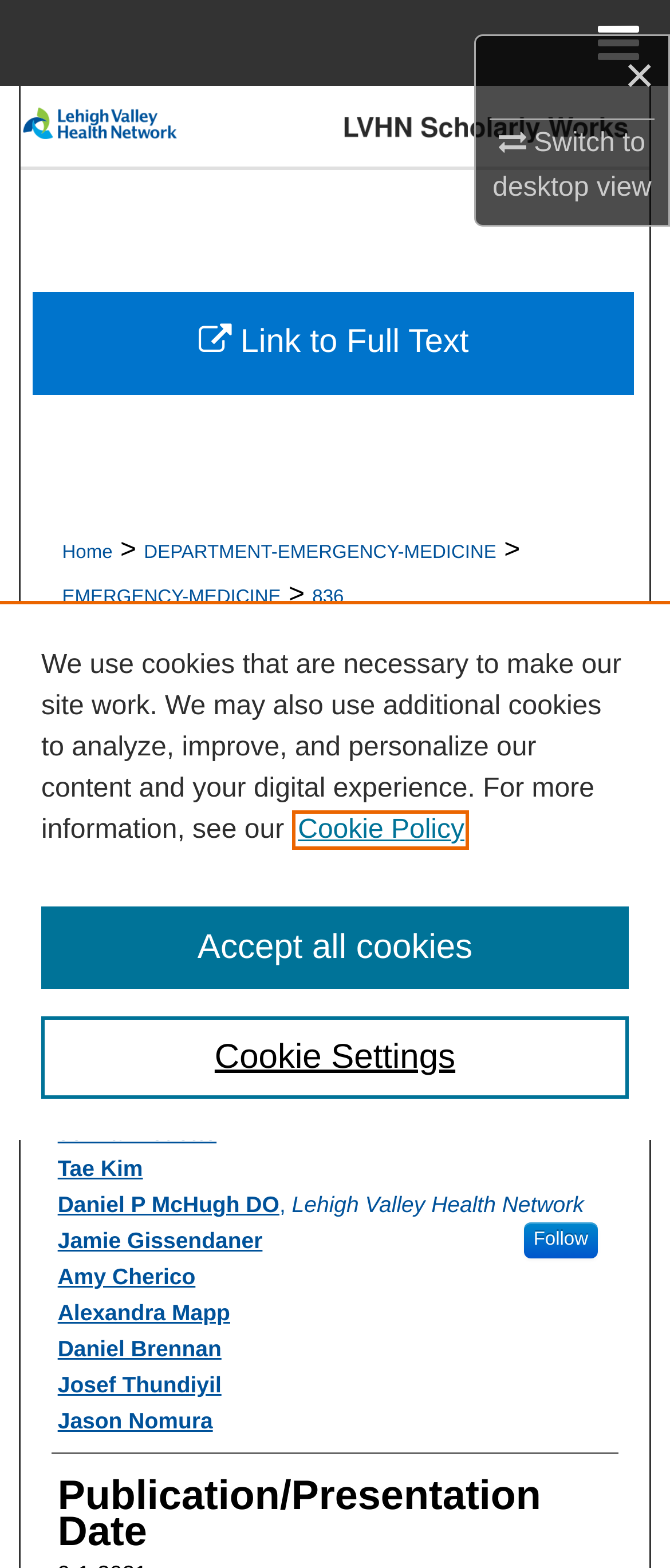Please determine the heading text of this webpage.

A descriptive analysis of emergency medicine resident productivity over the course of training.